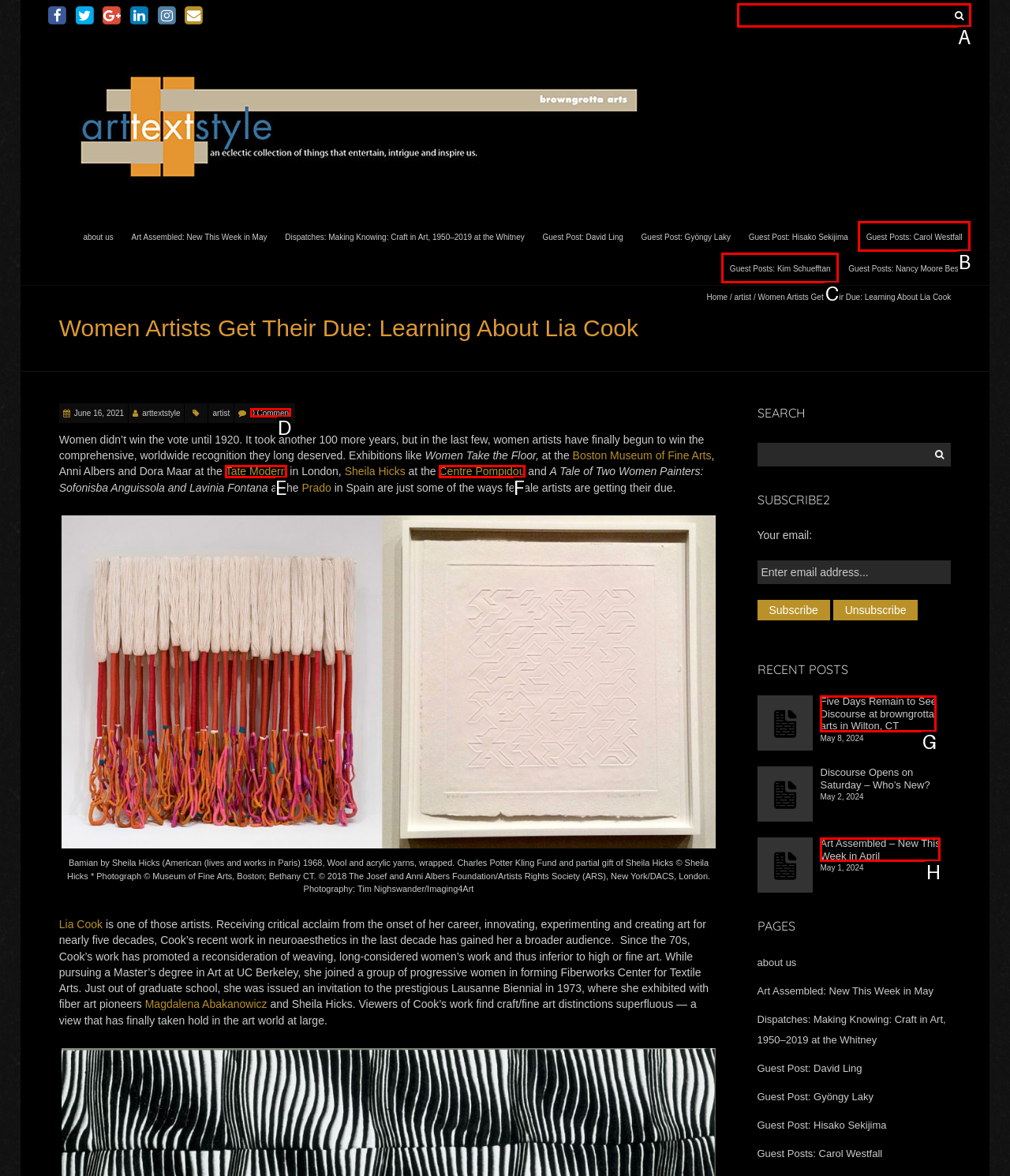Choose the UI element you need to click to carry out the task: Search for something.
Respond with the corresponding option's letter.

A